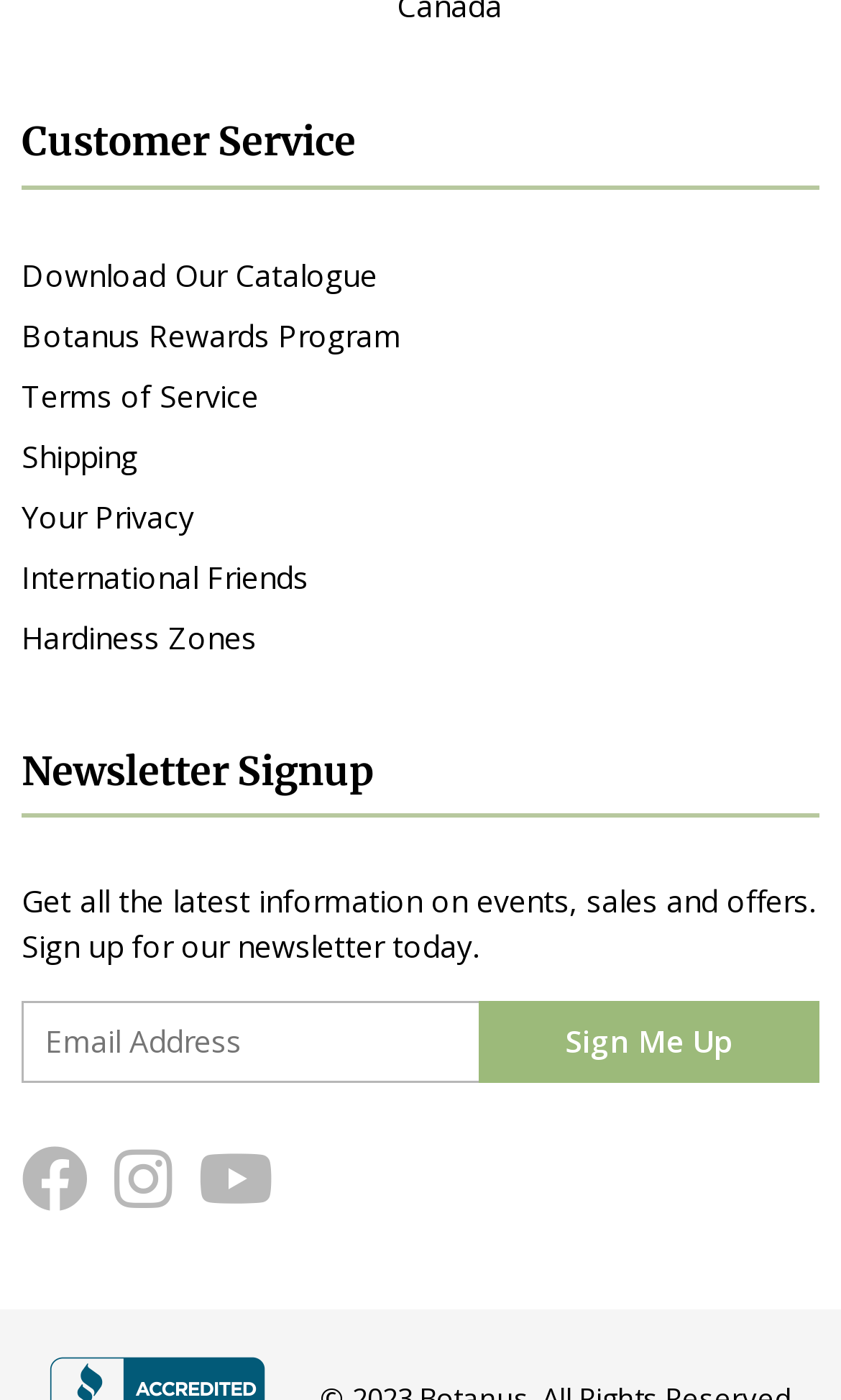How many links are there under 'Customer Service'?
Refer to the image and offer an in-depth and detailed answer to the question.

I counted the links under the 'Customer Service' heading and found 7 links, including 'Download Our Catalogue', 'Botanus Rewards Program', and others.